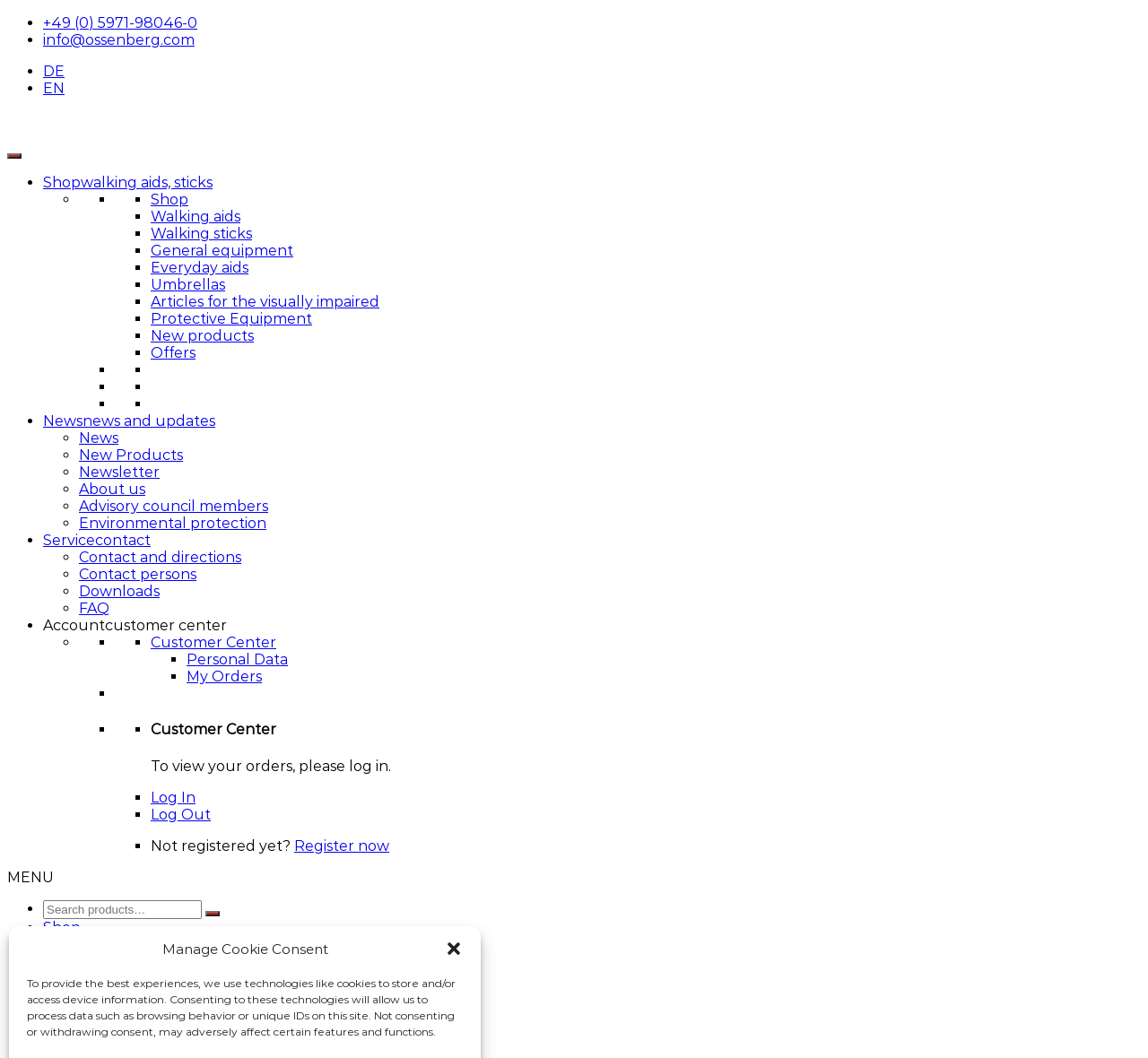What is the company name?
From the image, respond with a single word or phrase.

Ossenberg GmbH